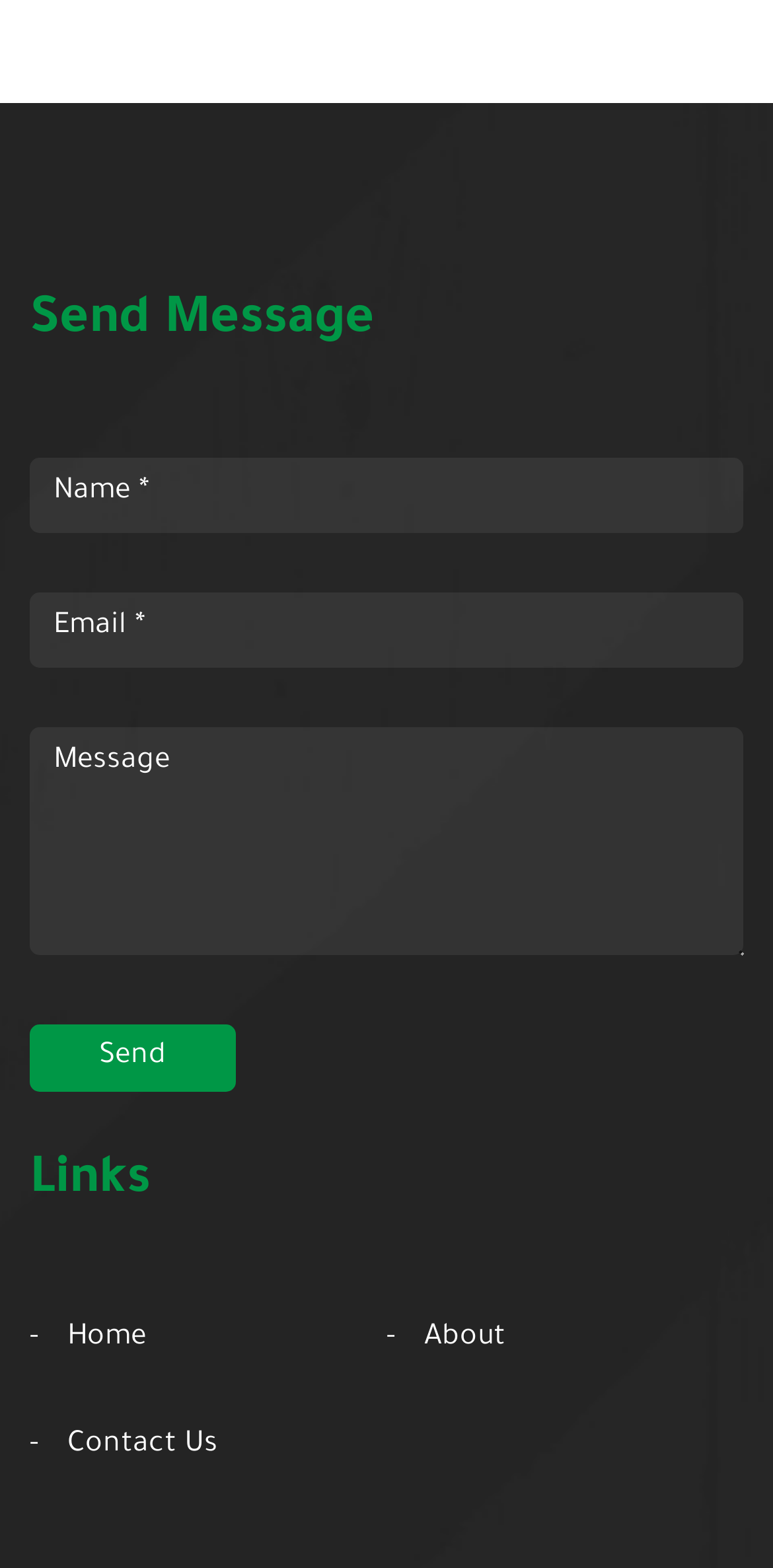Based on what you see in the screenshot, provide a thorough answer to this question: Where is the Send button located?

The Send button is located below the input fields, with a bounding box coordinate of [0.038, 0.653, 0.305, 0.696], indicating that it is positioned vertically below the input fields.